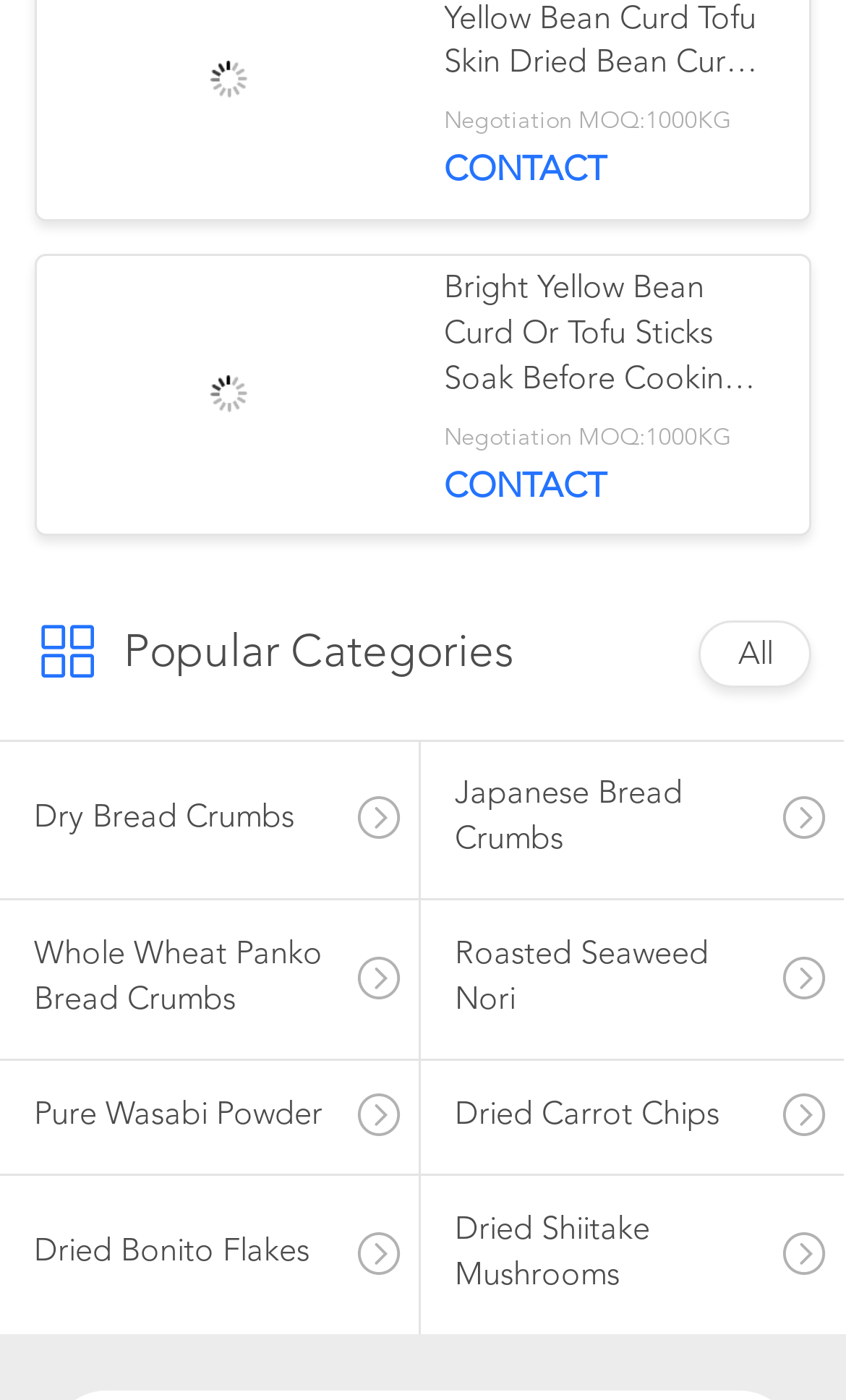Answer the question with a single word or phrase: 
What is the certification of the Bright Yellow Bean Curd?

ISO HACCP